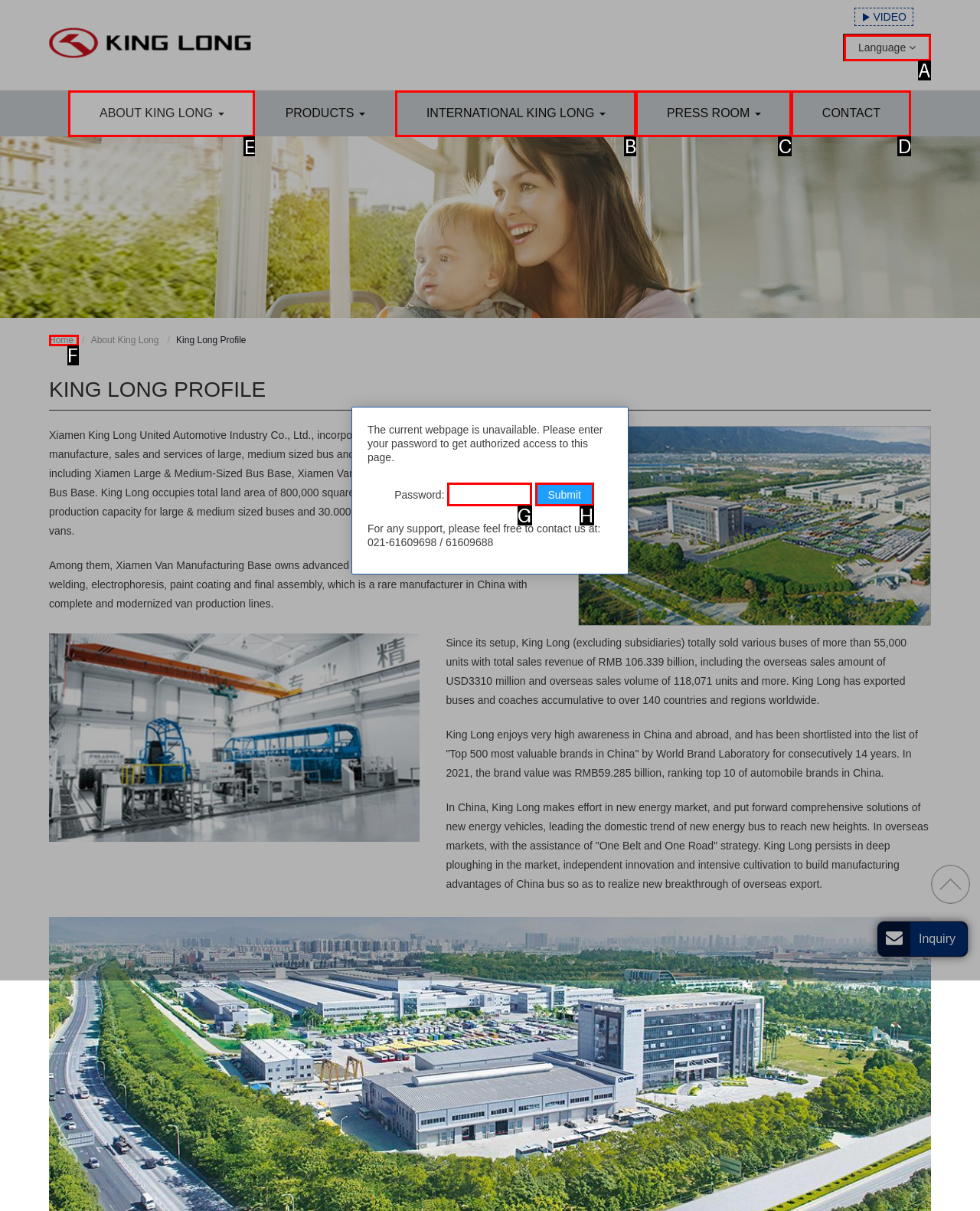Point out the letter of the HTML element you should click on to execute the task: Go to the about King Long page
Reply with the letter from the given options.

E